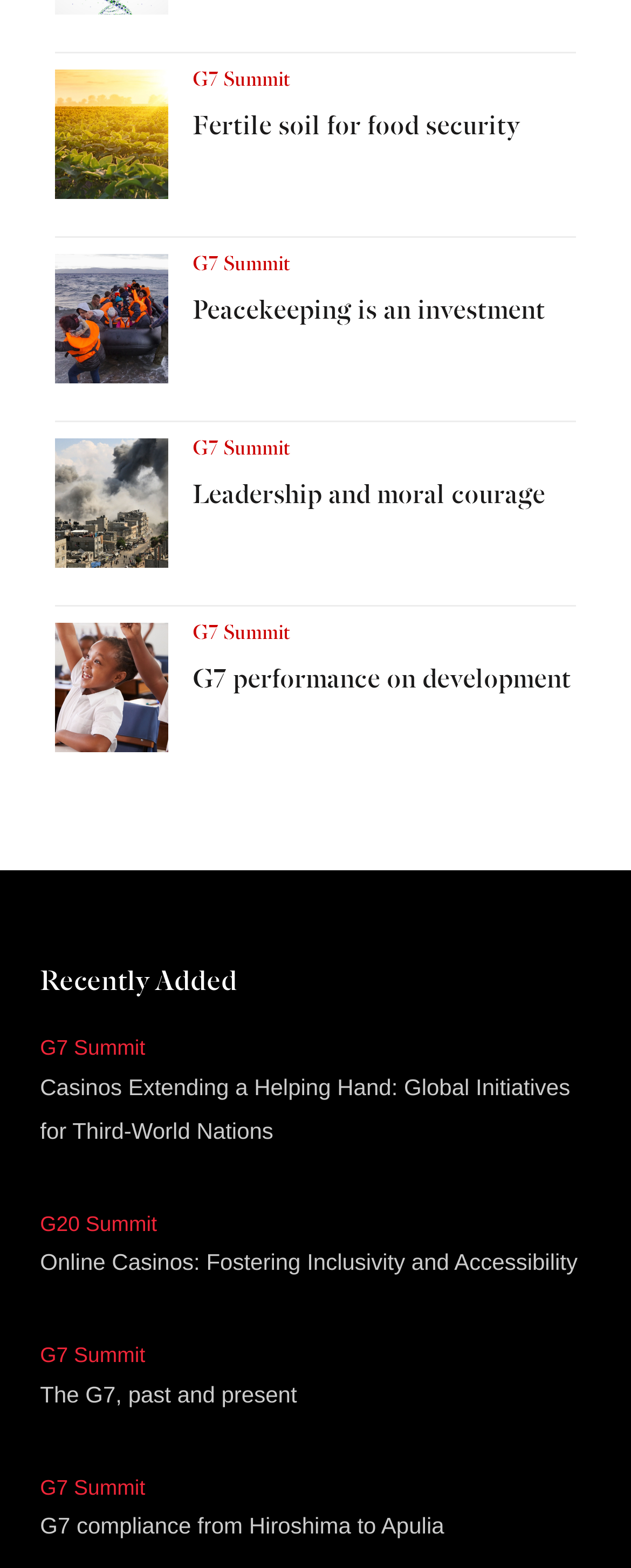Please identify the bounding box coordinates of the clickable area that will fulfill the following instruction: "Explore the topic 'G7 performance on development'". The coordinates should be in the format of four float numbers between 0 and 1, i.e., [left, top, right, bottom].

[0.305, 0.42, 0.913, 0.445]